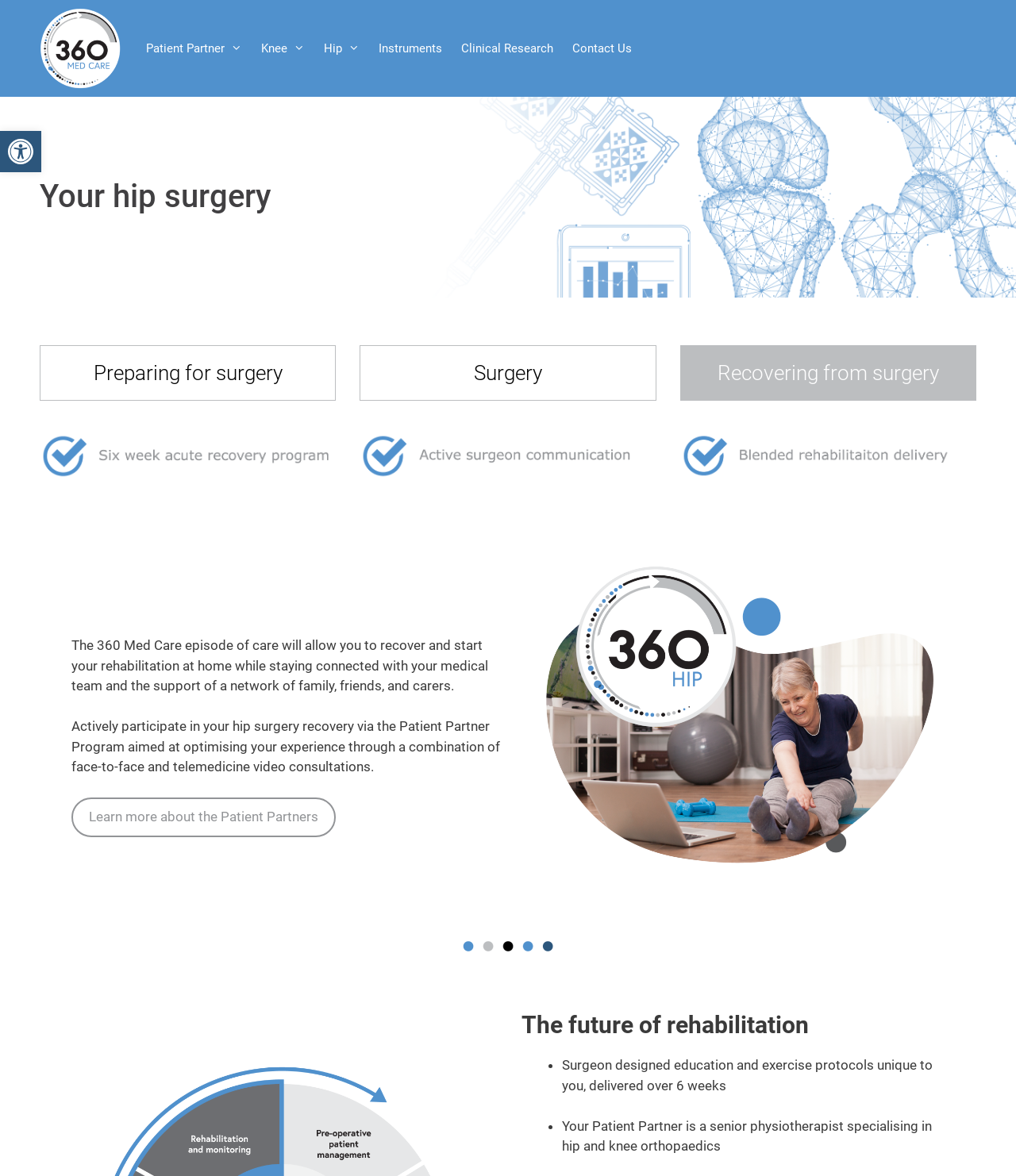Given the webpage screenshot and the description, determine the bounding box coordinates (top-left x, top-left y, bottom-right x, bottom-right y) that define the location of the UI element matching this description: Contact Us

[0.554, 0.0, 0.631, 0.082]